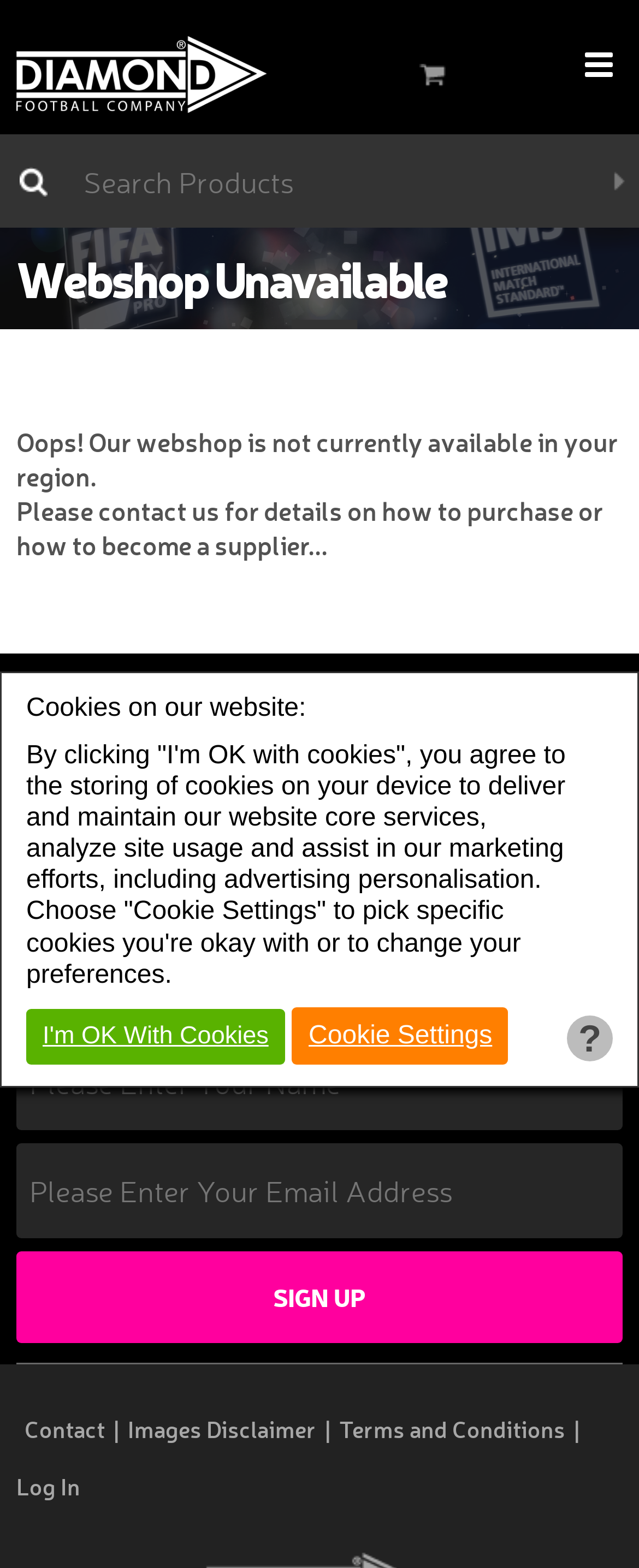Given the element description name="newsletter[name]" placeholder="Please Enter Your Name", identify the bounding box coordinates for the UI element on the webpage screenshot. The format should be (top-left x, top-left y, bottom-right x, bottom-right y), with values between 0 and 1.

[0.026, 0.66, 0.974, 0.721]